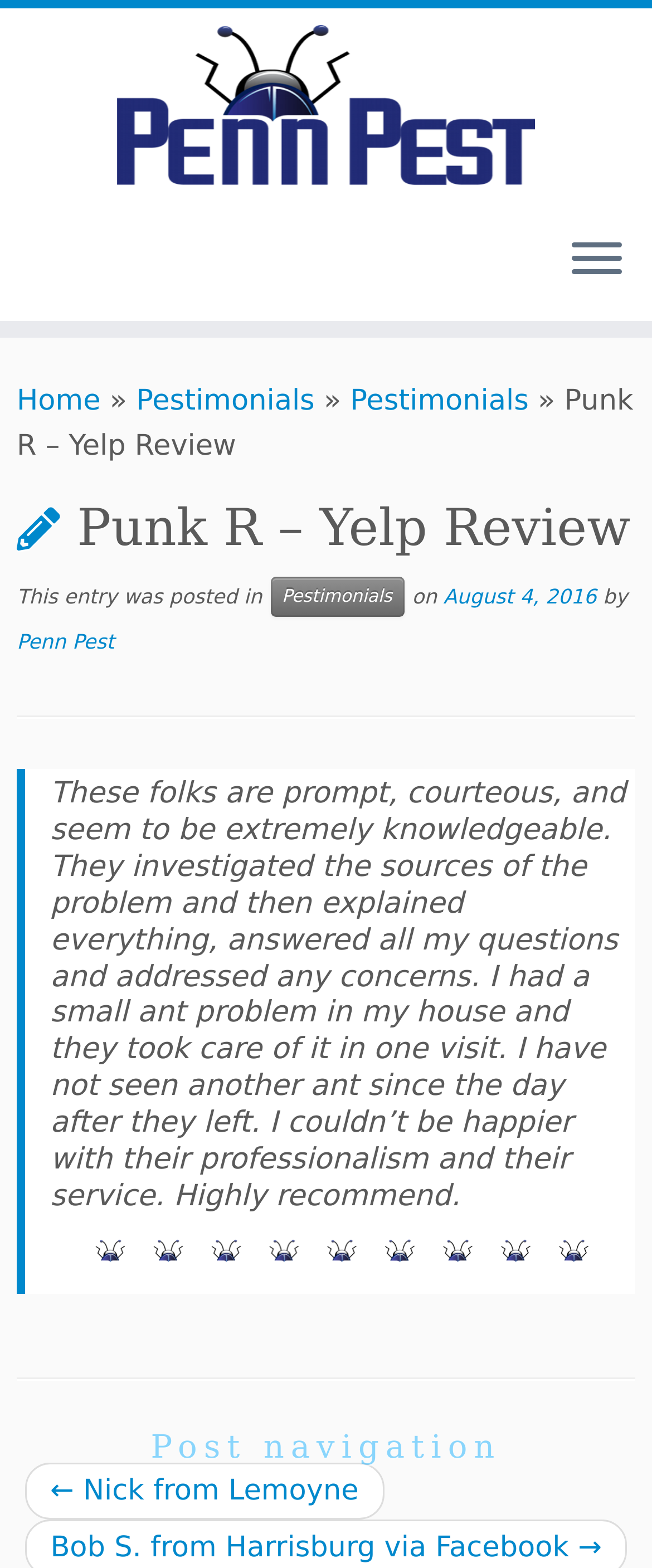What is the problem the reviewer had?
Please provide a single word or phrase as the answer based on the screenshot.

Ant problem